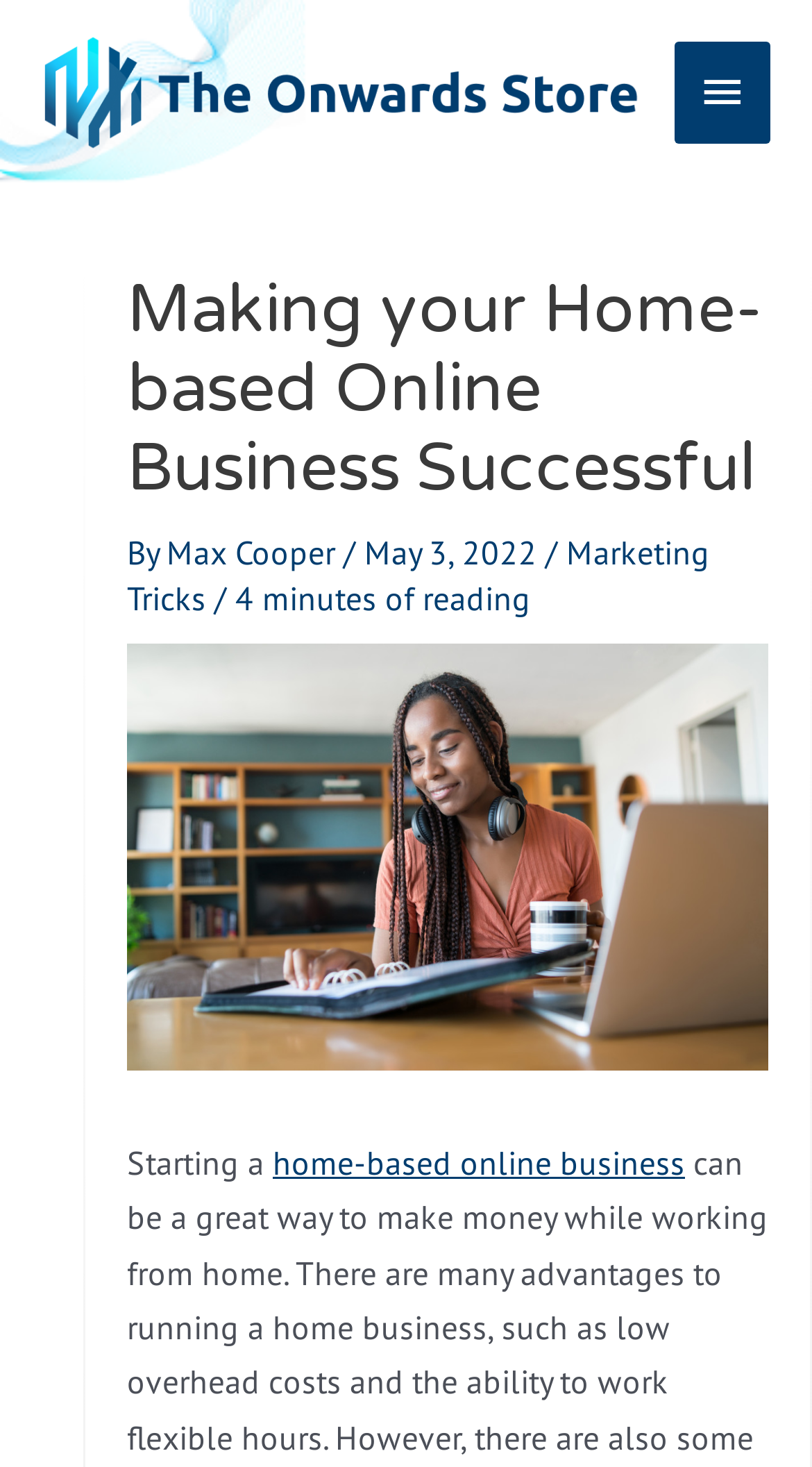Who is the author of the article?
Using the details shown in the screenshot, provide a comprehensive answer to the question.

The author of the article can be found by looking at the byline of the article, which is located below the main heading. The byline says 'By Max Cooper', indicating that Max Cooper is the author of the article.